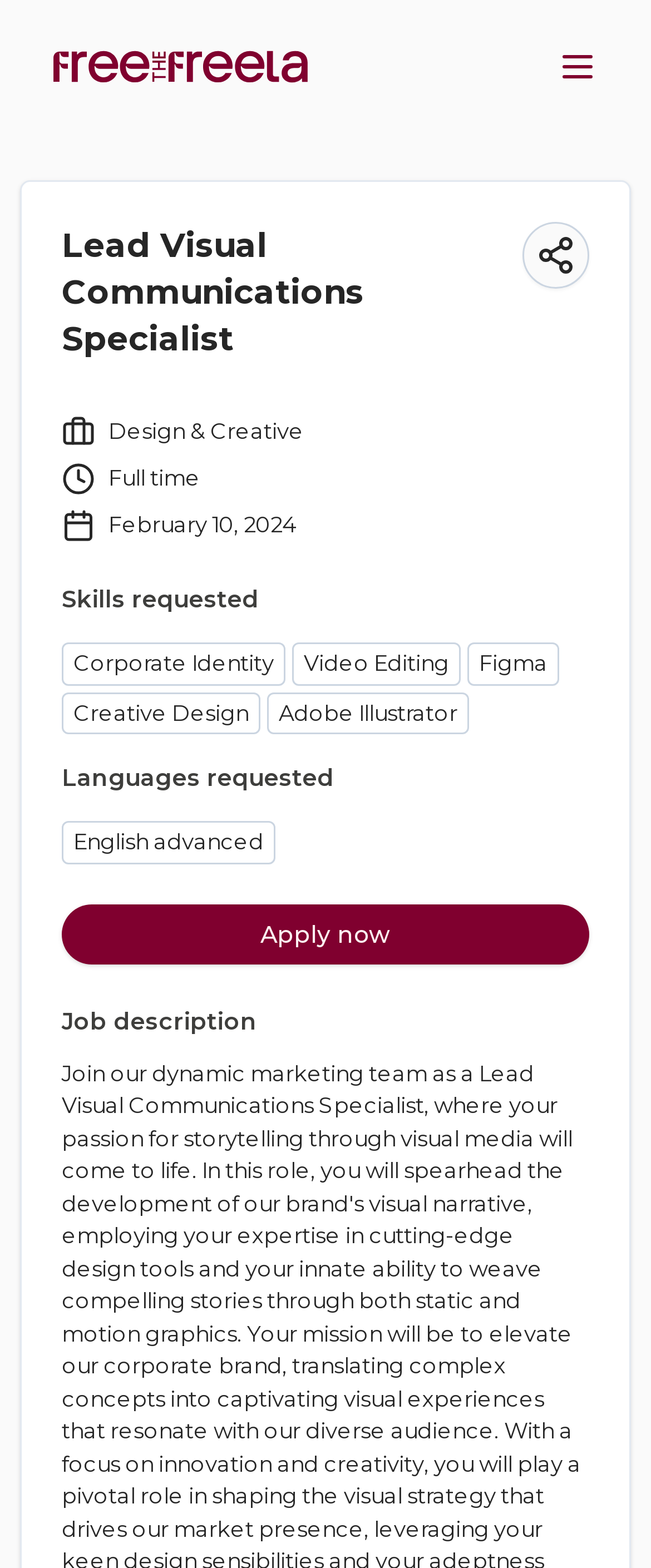What is the job type?
Using the image provided, answer with just one word or phrase.

Full time